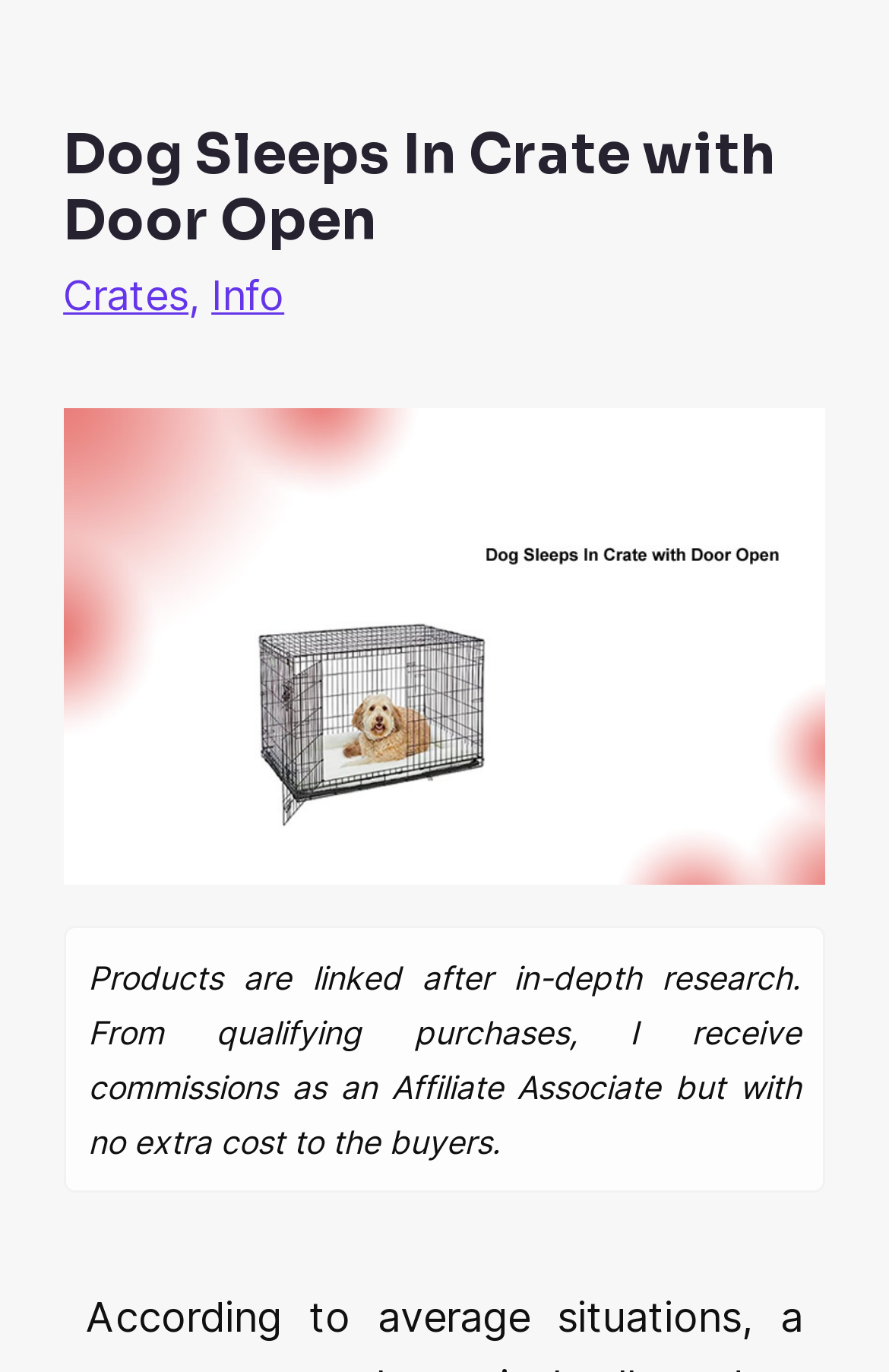What is the purpose of the affiliate associate?
Refer to the image and answer the question using a single word or phrase.

Receive commissions